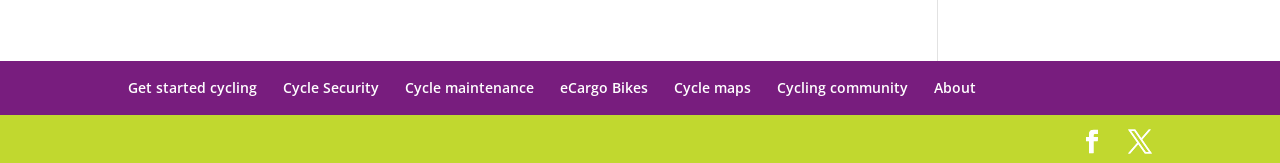What is the first cycling-related link on the webpage?
Answer with a single word or phrase, using the screenshot for reference.

Get started cycling